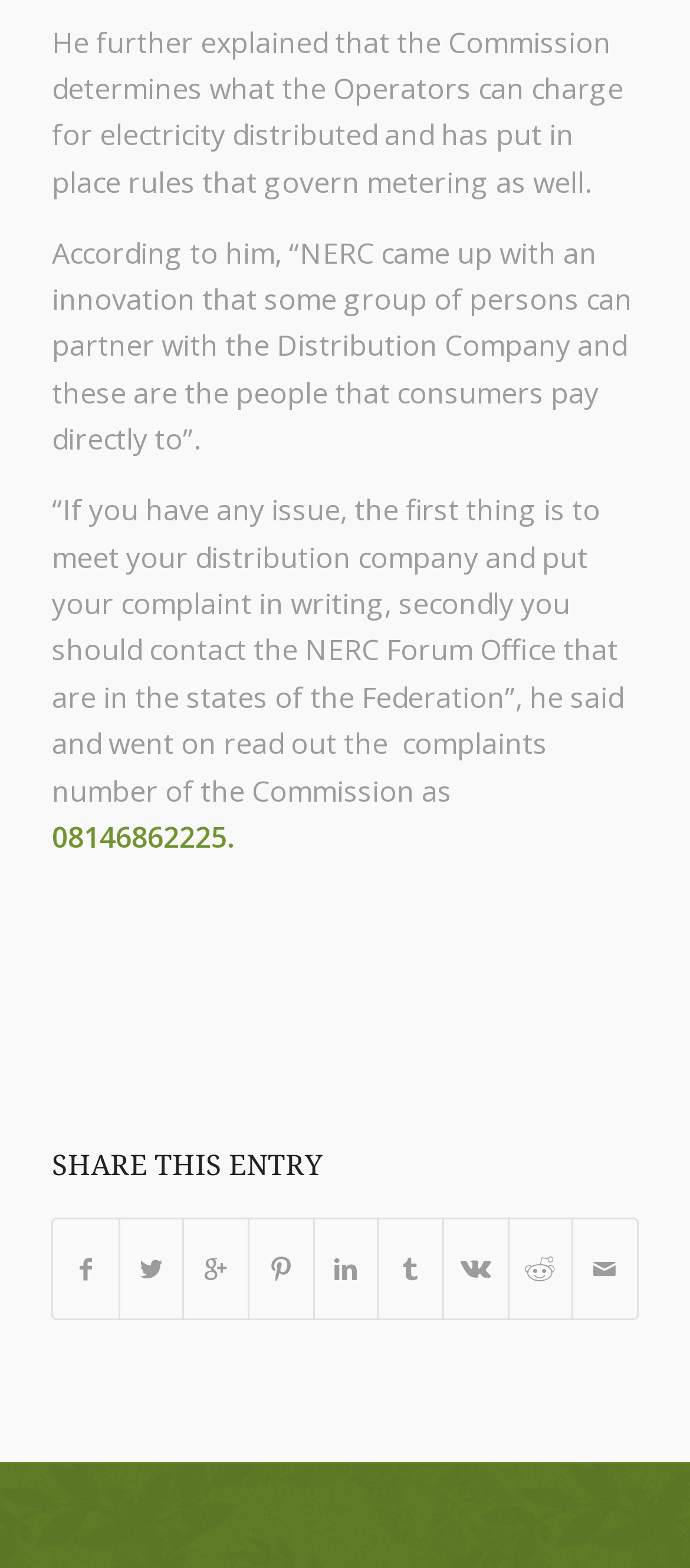Identify the bounding box coordinates of the area you need to click to perform the following instruction: "Click the second social media link".

[0.174, 0.777, 0.265, 0.841]